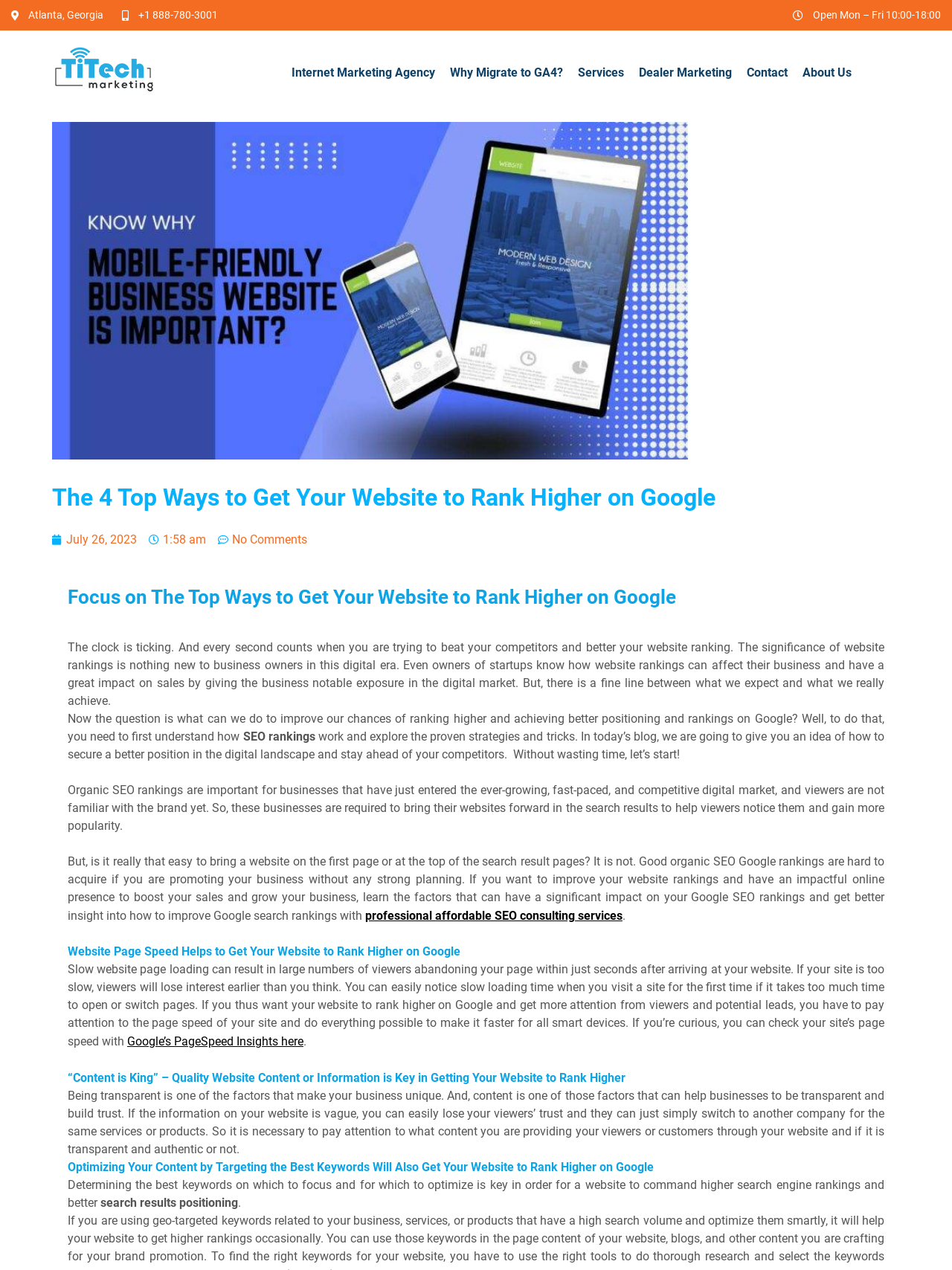Carefully examine the image and provide an in-depth answer to the question: What is the importance of website rankings?

According to the webpage, website rankings have a great impact on sales by giving the business notable exposure in the digital market. This is mentioned in the second paragraph of the webpage.